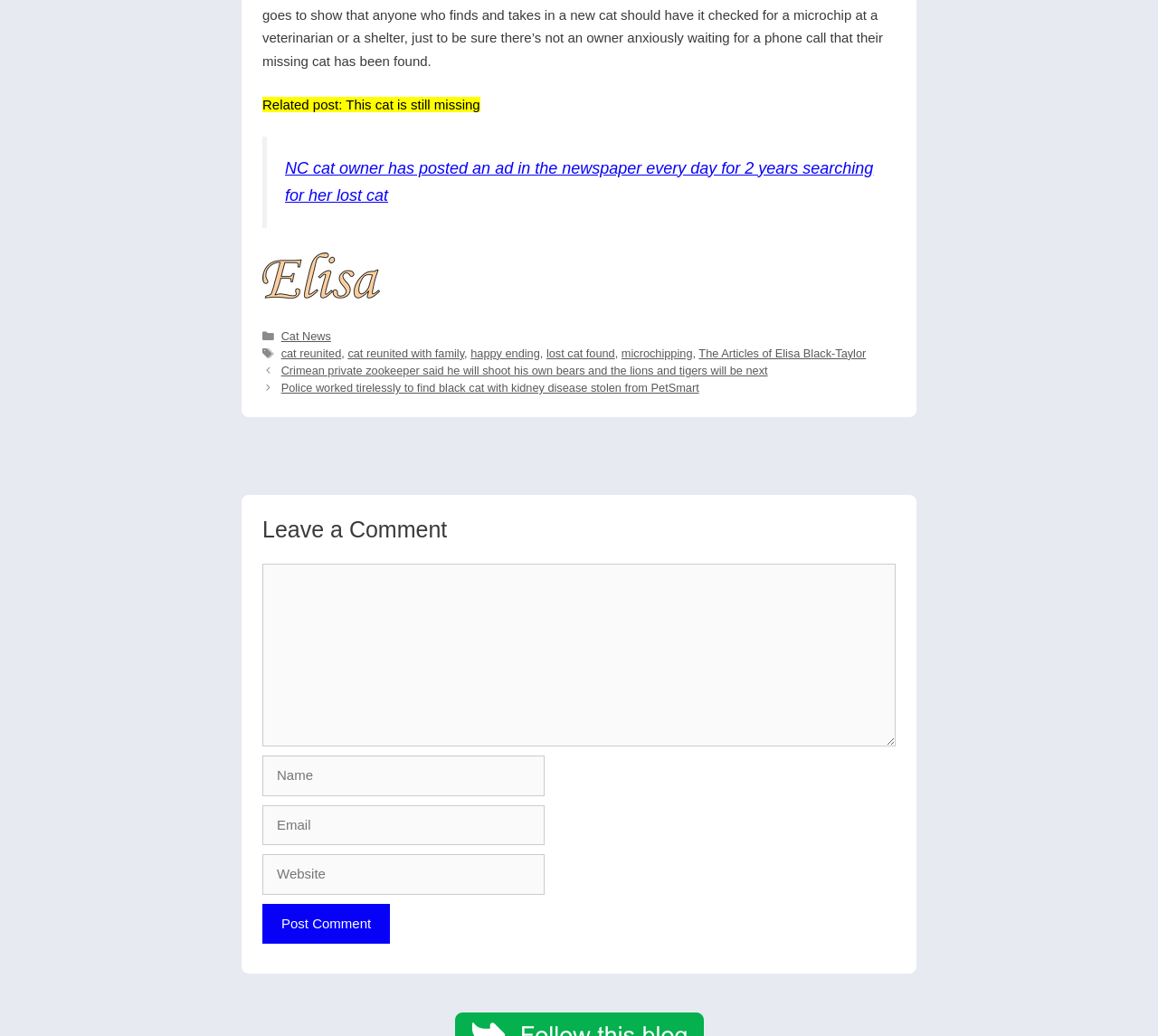Please identify the bounding box coordinates of the element's region that I should click in order to complete the following instruction: "Leave a comment". The bounding box coordinates consist of four float numbers between 0 and 1, i.e., [left, top, right, bottom].

[0.227, 0.498, 0.773, 0.527]